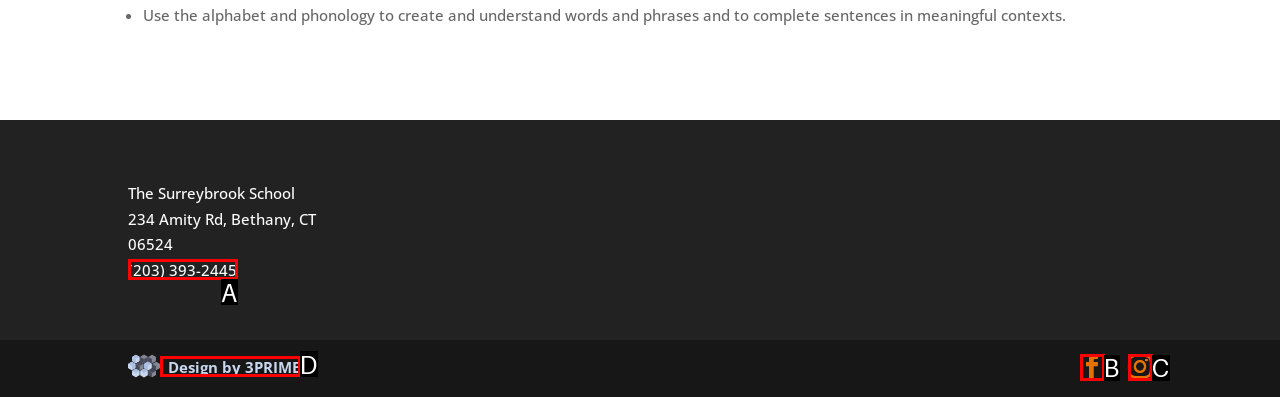From the given choices, identify the element that matches: (203) 393-2445
Answer with the letter of the selected option.

A